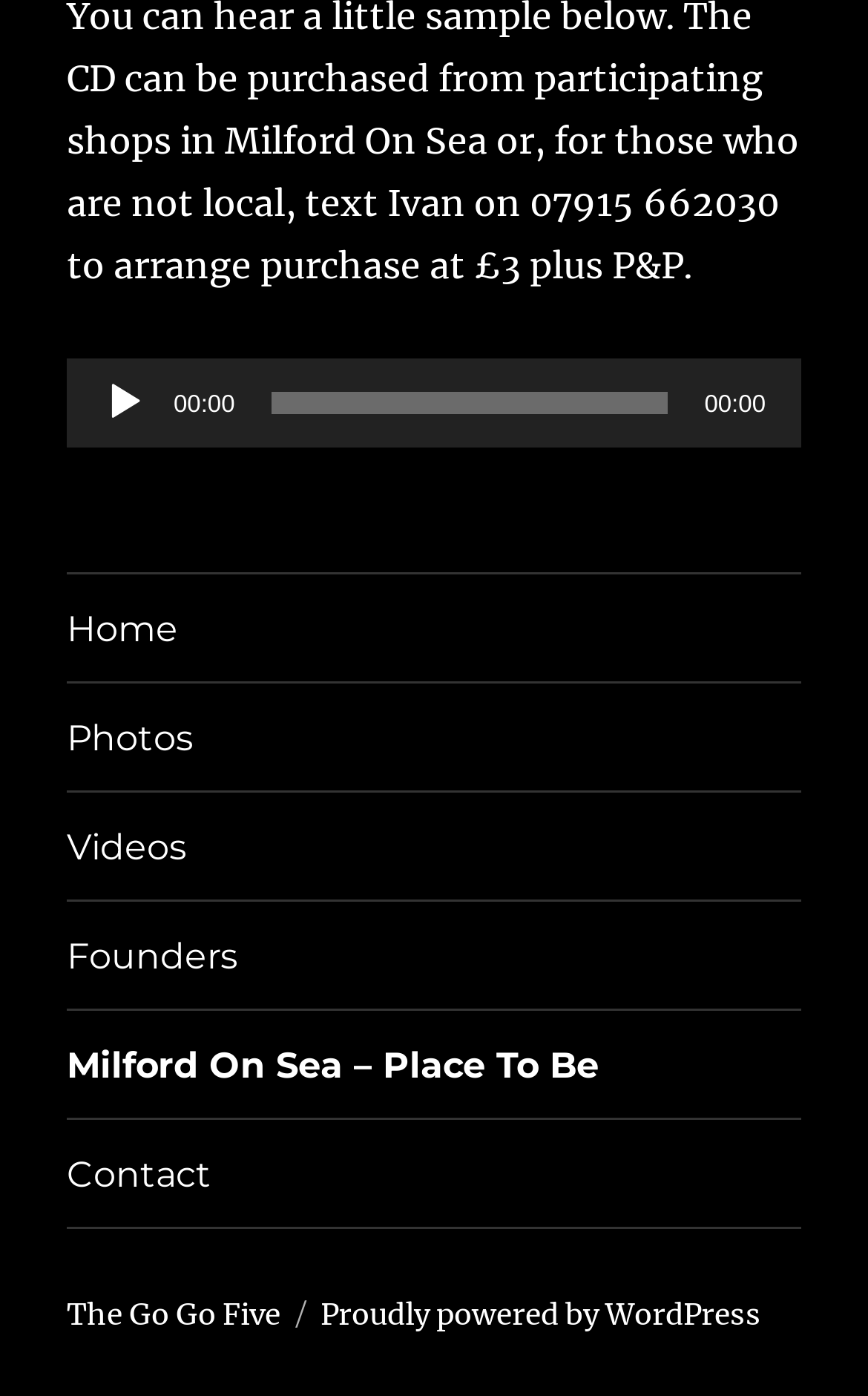Use a single word or phrase to answer the question:
What is the text on the audio player?

Audio Player